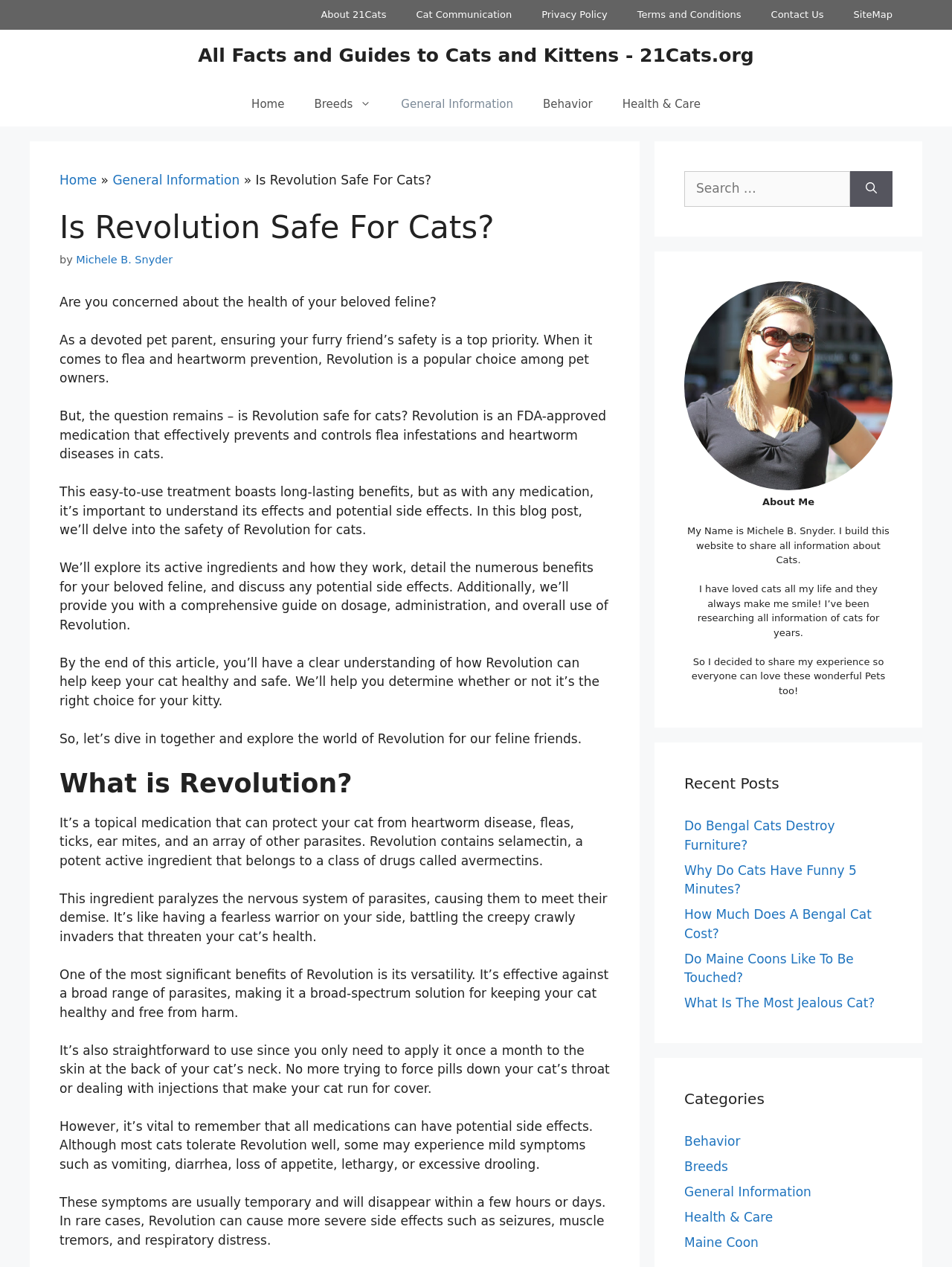Please provide a brief answer to the question using only one word or phrase: 
What is the purpose of Revolution?

Flea and heartworm prevention